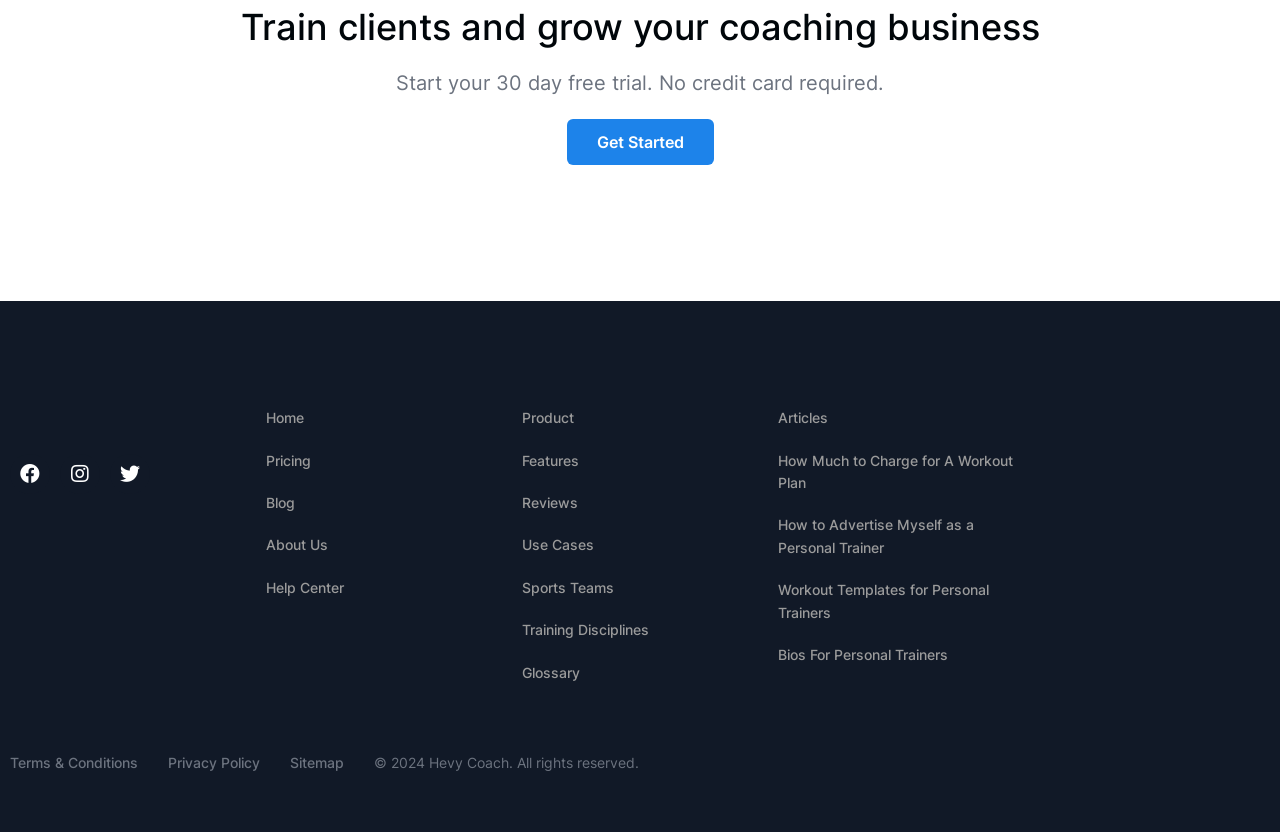Please locate the bounding box coordinates of the element that needs to be clicked to achieve the following instruction: "Start a 30-day free trial". The coordinates should be four float numbers between 0 and 1, i.e., [left, top, right, bottom].

[0.443, 0.143, 0.557, 0.199]